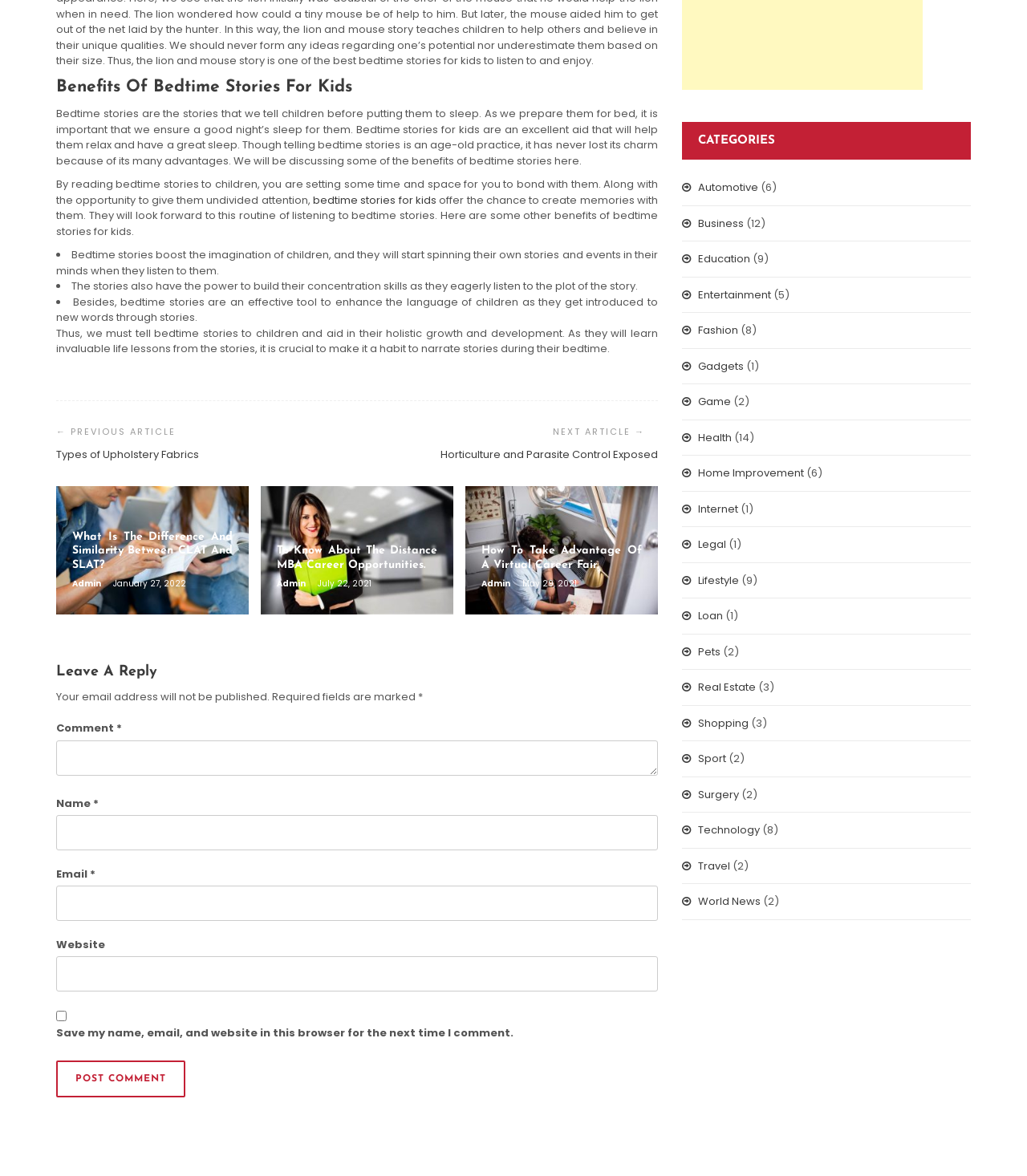What are the benefits of bedtime stories for kids?
Look at the image and provide a short answer using one word or a phrase.

boost imagination, build concentration skills, and enhance language